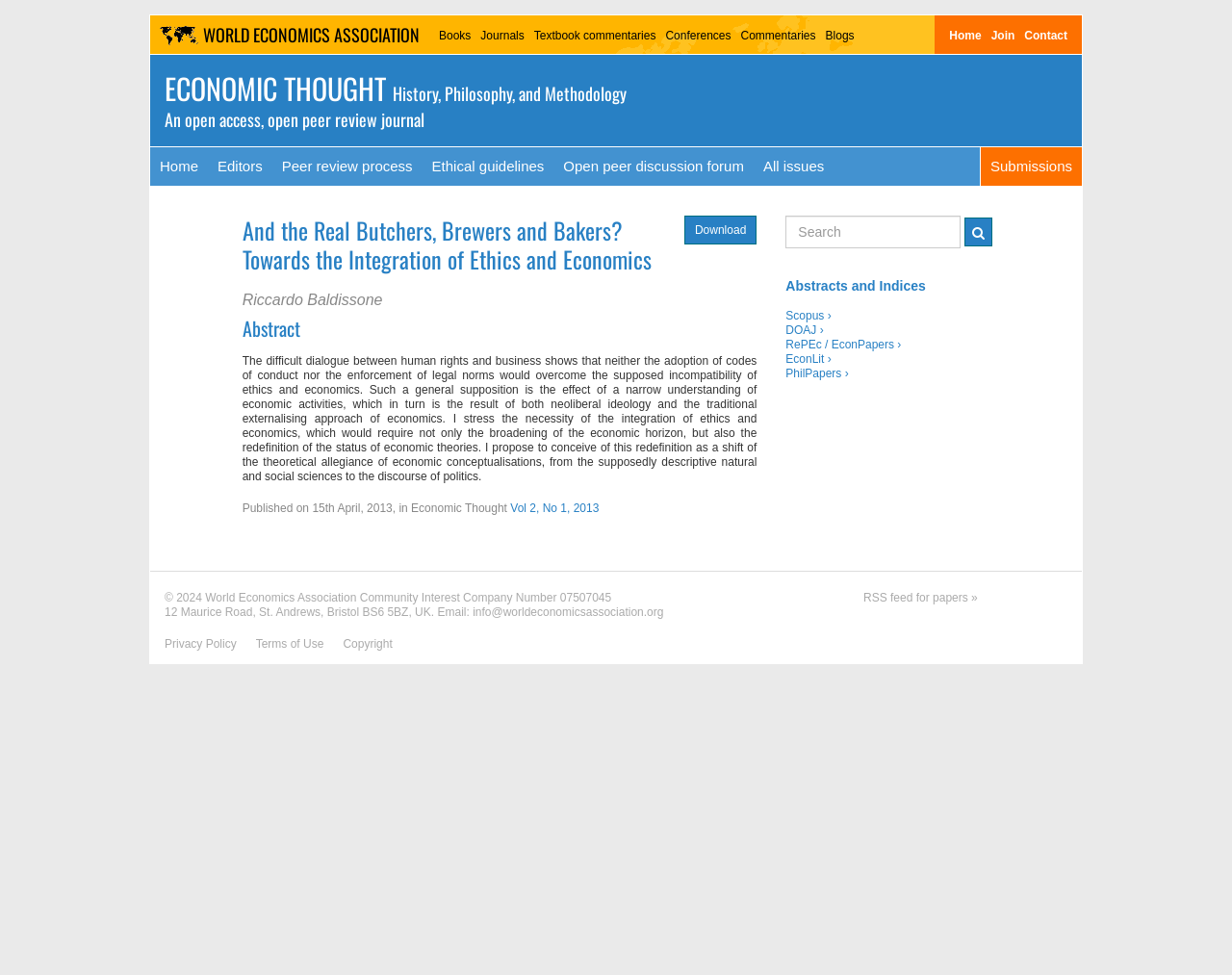Please determine the bounding box coordinates of the section I need to click to accomplish this instruction: "View the journal's home page".

[0.122, 0.151, 0.169, 0.191]